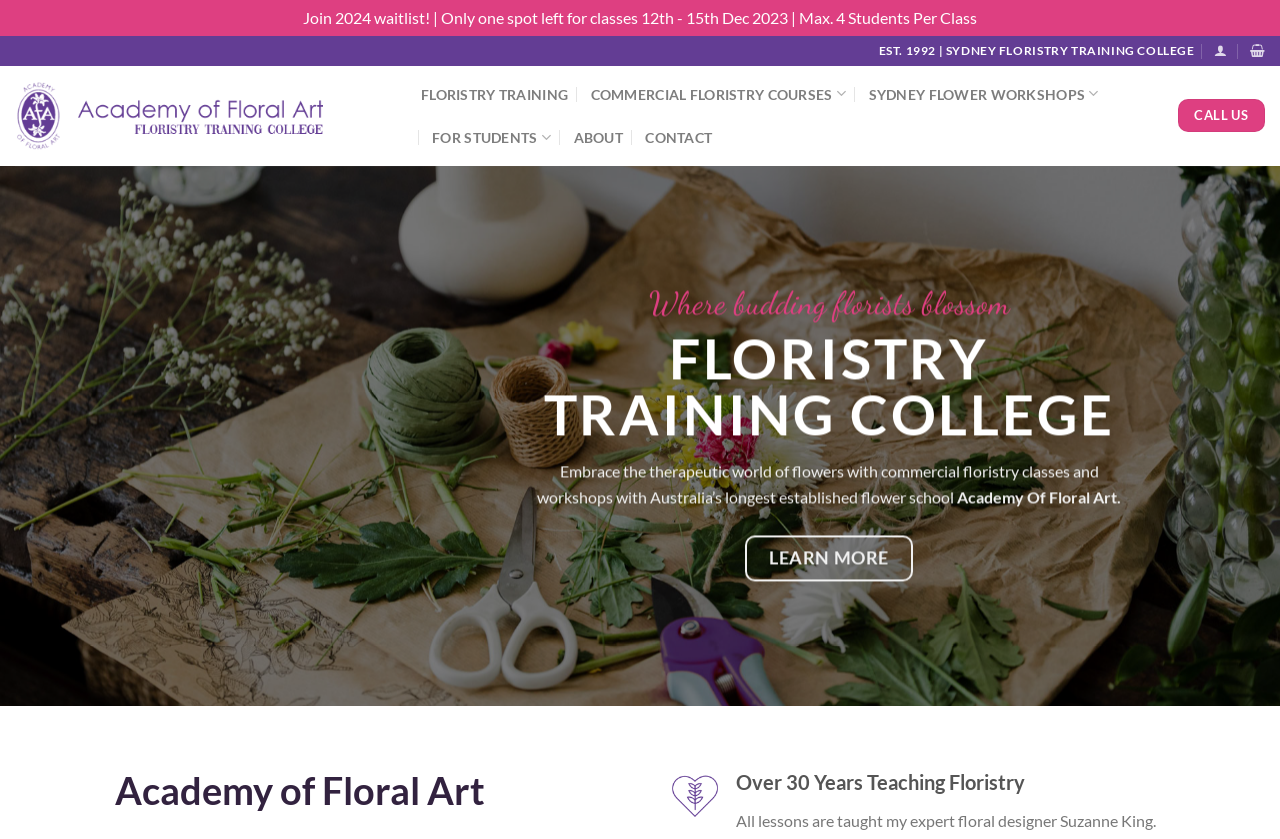Please provide the bounding box coordinates for the element that needs to be clicked to perform the following instruction: "Click the 'CALL US' link". The coordinates should be given as four float numbers between 0 and 1, i.e., [left, top, right, bottom].

[0.92, 0.118, 0.988, 0.158]